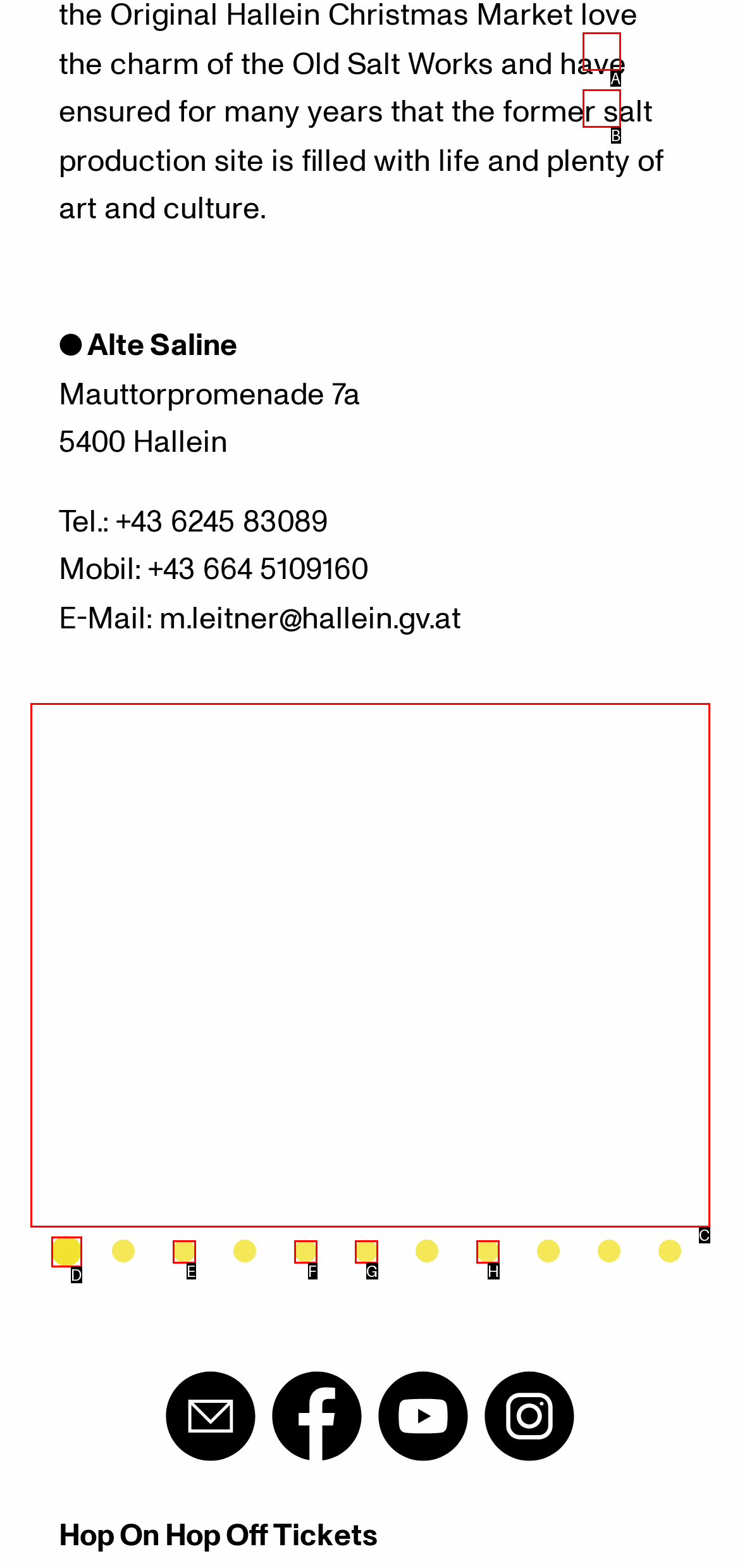Point out the option that aligns with the description: parent_node: Google Maps name="cookiebar_option_cookie" value="typomodules_google_maps"
Provide the letter of the corresponding choice directly.

A